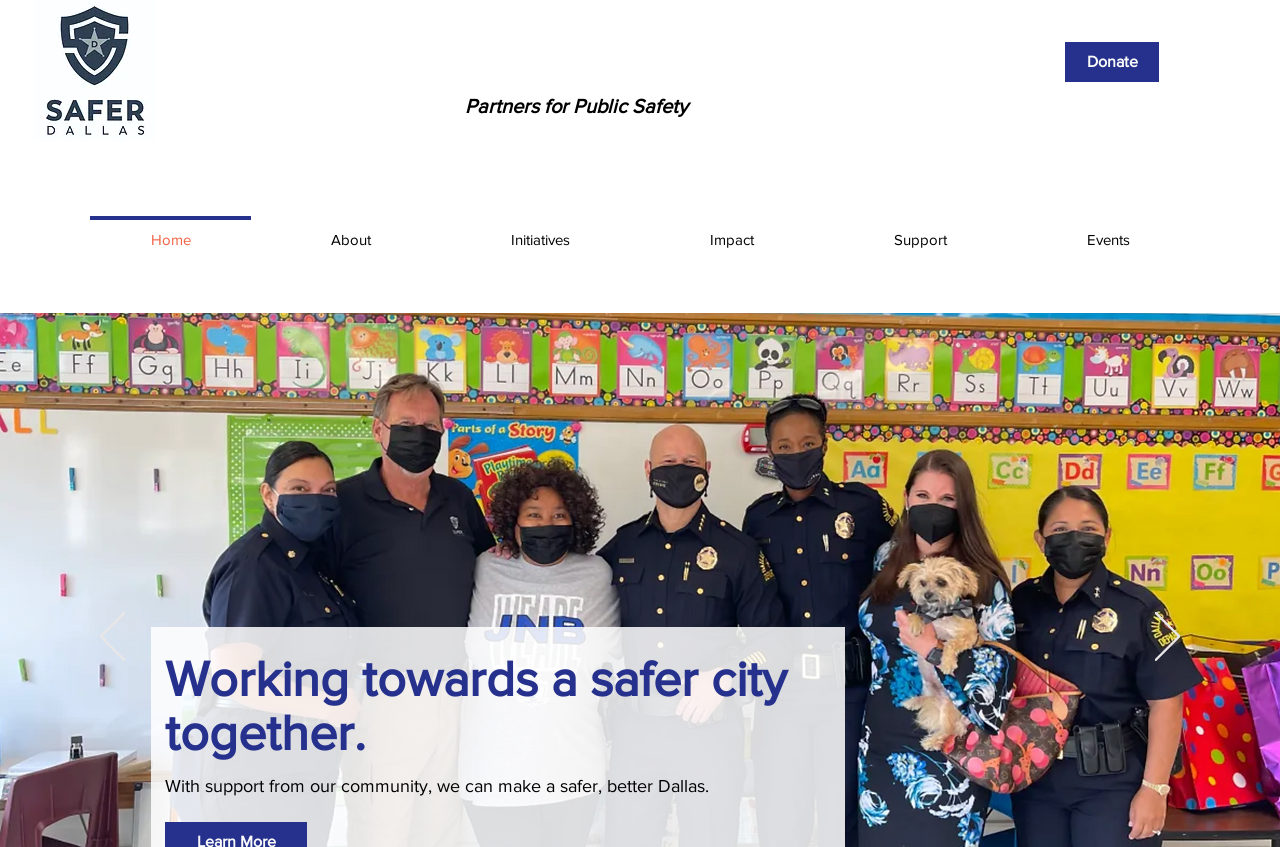Locate the bounding box coordinates of the clickable region to complete the following instruction: "Go to the Events page."

[0.795, 0.255, 0.938, 0.29]